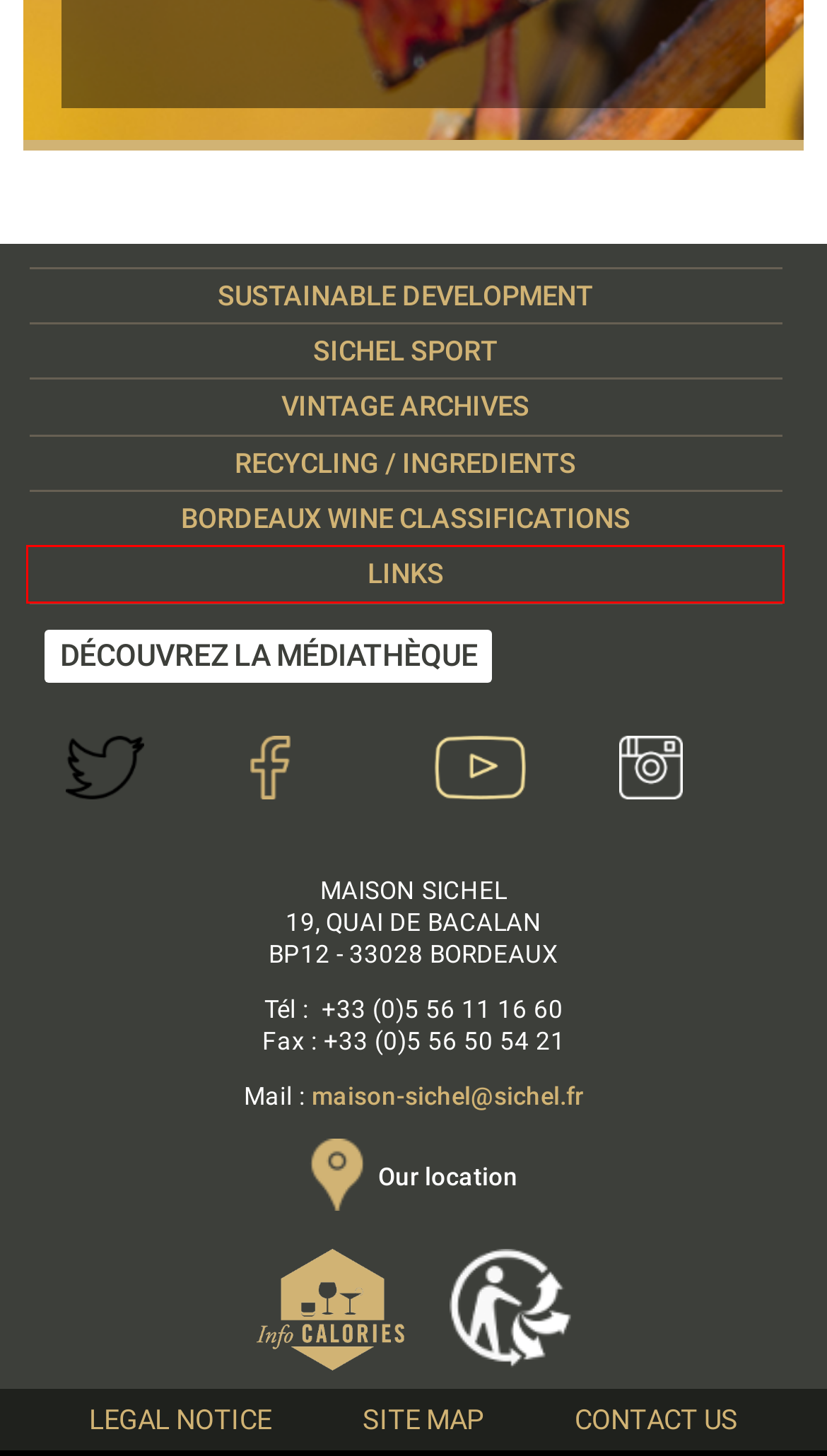You have a screenshot of a webpage where a red bounding box highlights a specific UI element. Identify the description that best matches the resulting webpage after the highlighted element is clicked. The choices are:
A. Sustainable development wine merchant
B. Recycling / ingredients wine merchant
C. Bordeaux wine classifications
D. Site map sichel
E. Contact wine merchant Bordeaux Sichel
F. Links sichel
G. Legal Notice sichel
H. Sichel sport

F